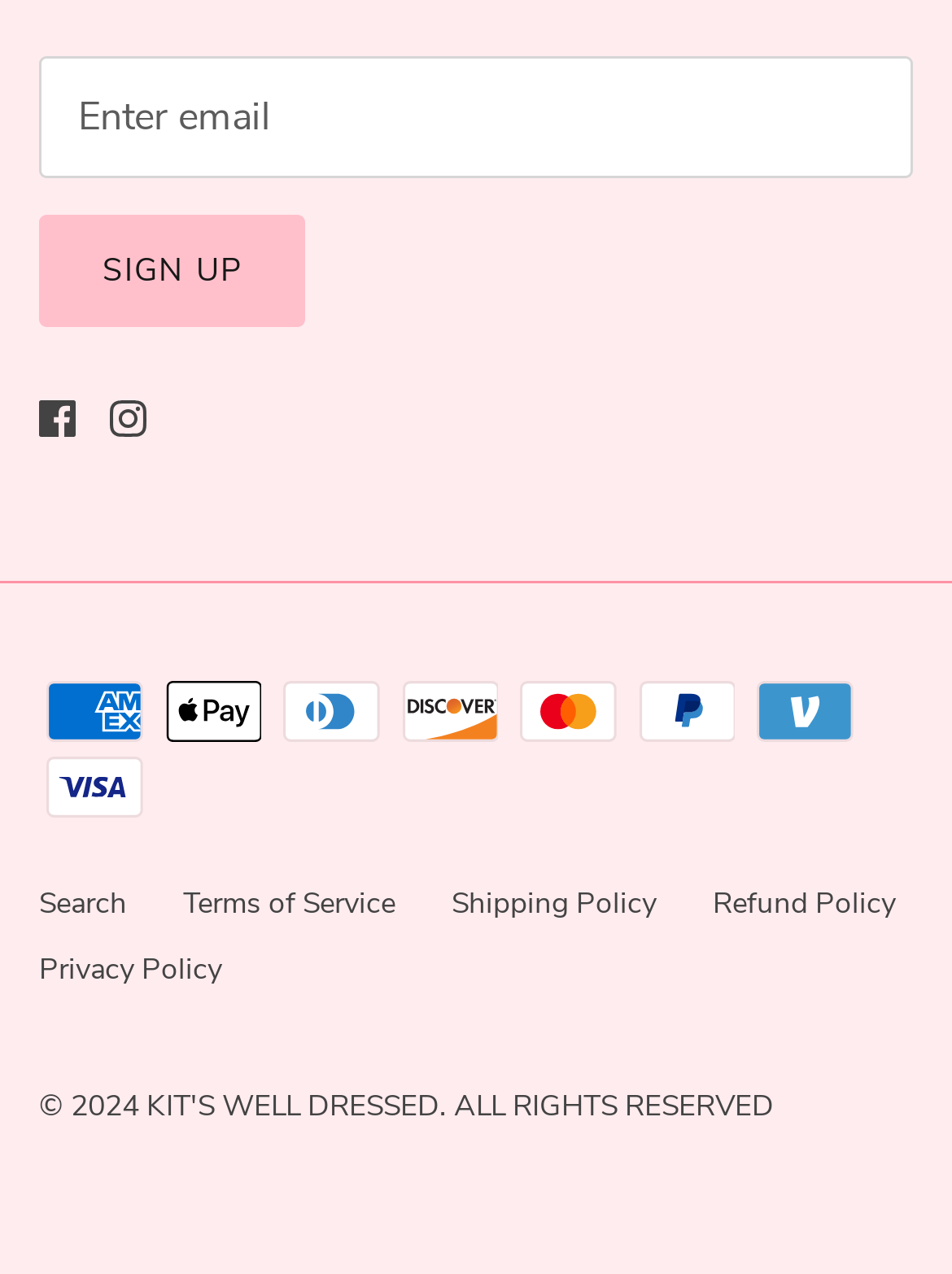Identify the bounding box for the UI element that is described as follows: "ALL RIGHTS RESERVED".

[0.477, 0.853, 0.813, 0.884]